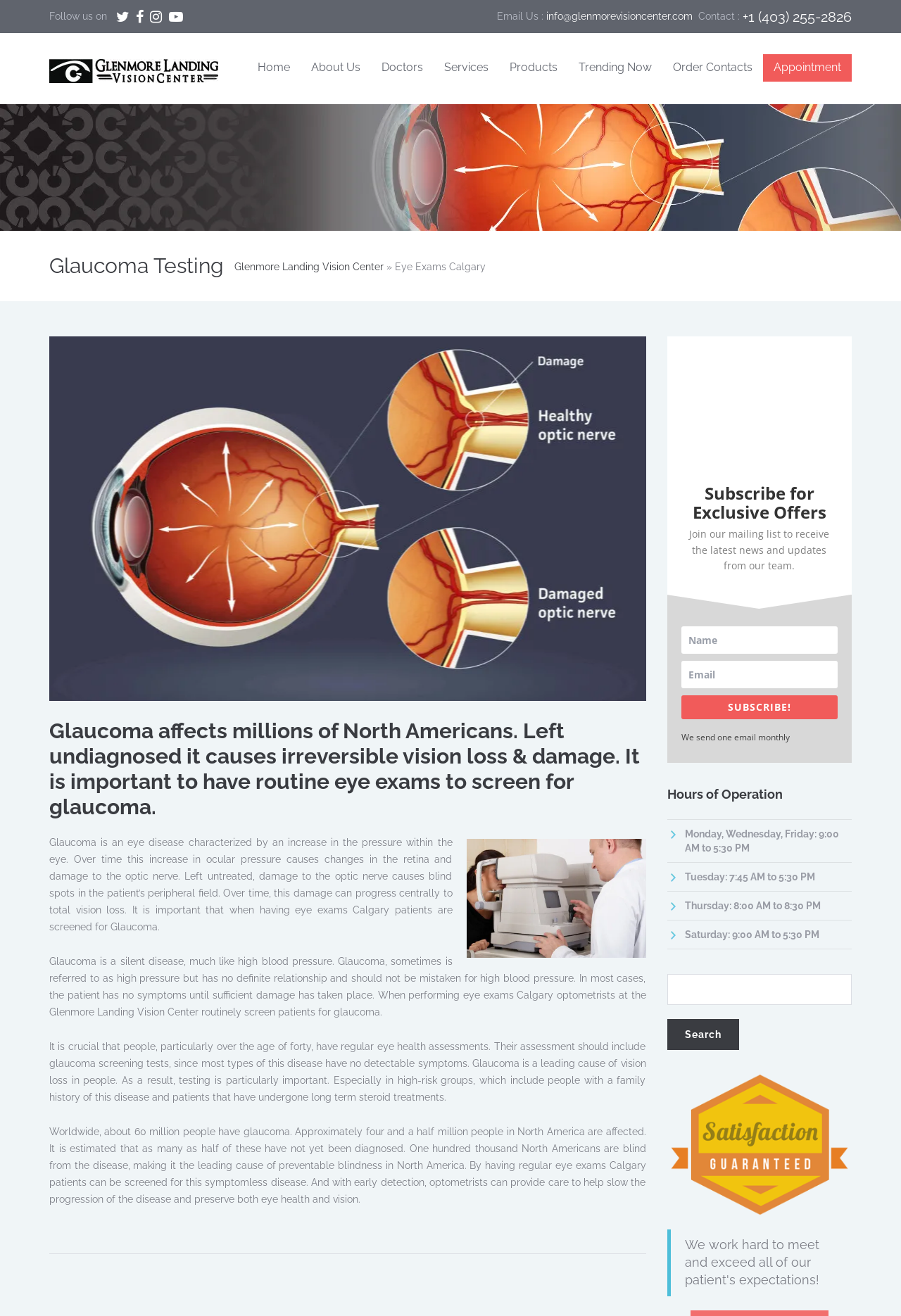What is the name of the vision center?
Answer the question using a single word or phrase, according to the image.

Glenmore Landing Vision Center